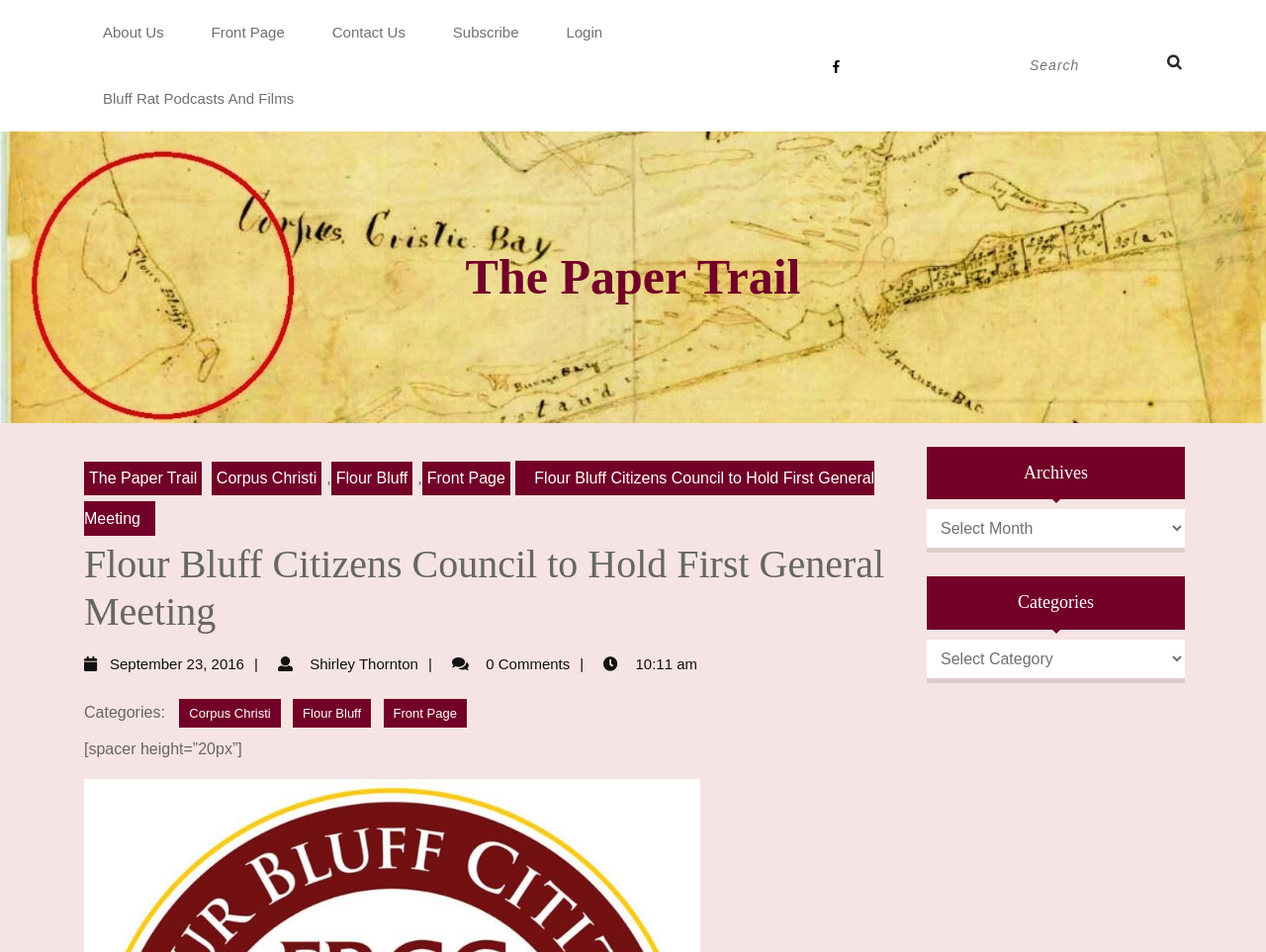How many categories are listed?
Refer to the image and respond with a one-word or short-phrase answer.

3